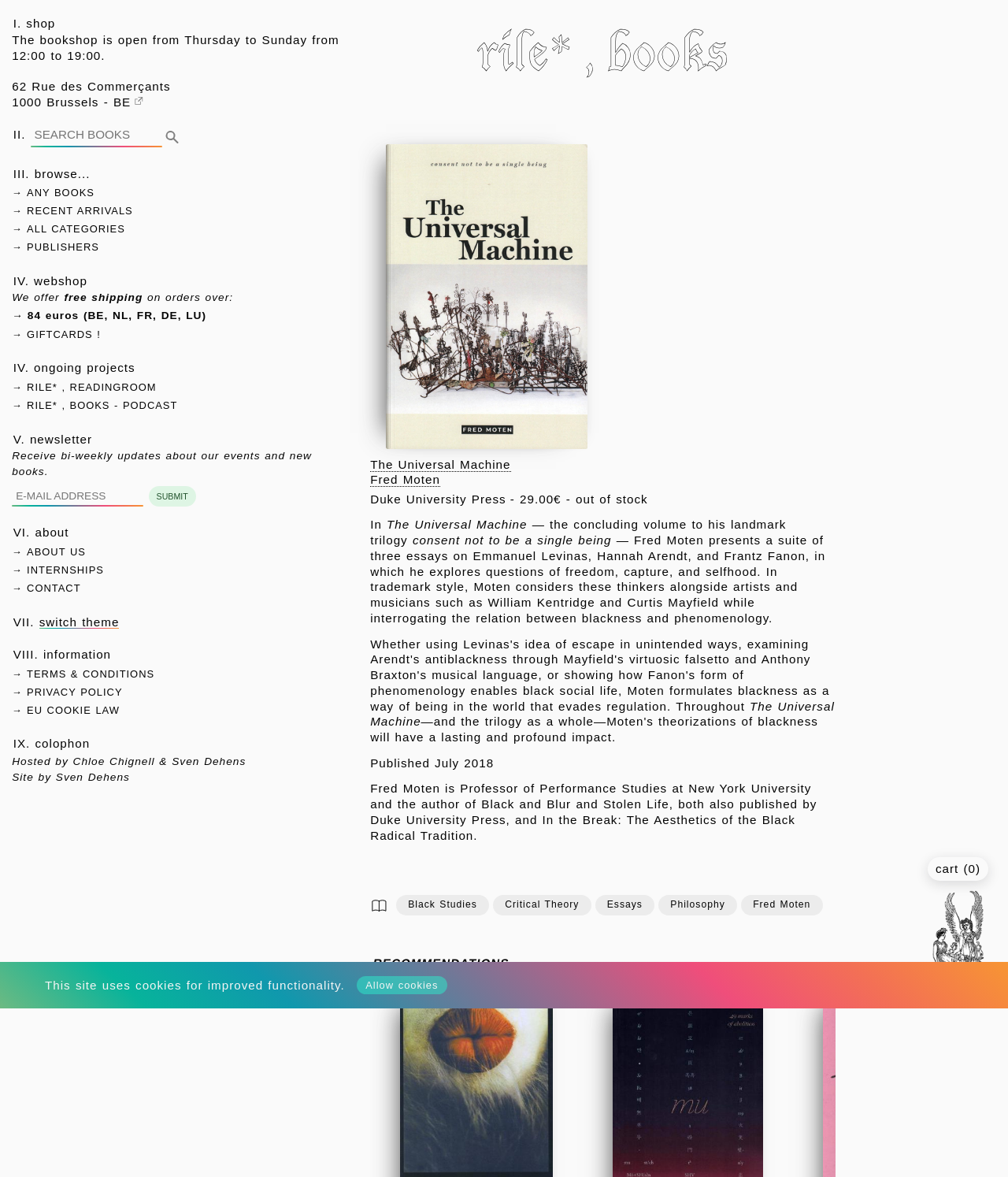Respond concisely with one word or phrase to the following query:
What is the price of the book 'The Universal Machine'?

29.00€